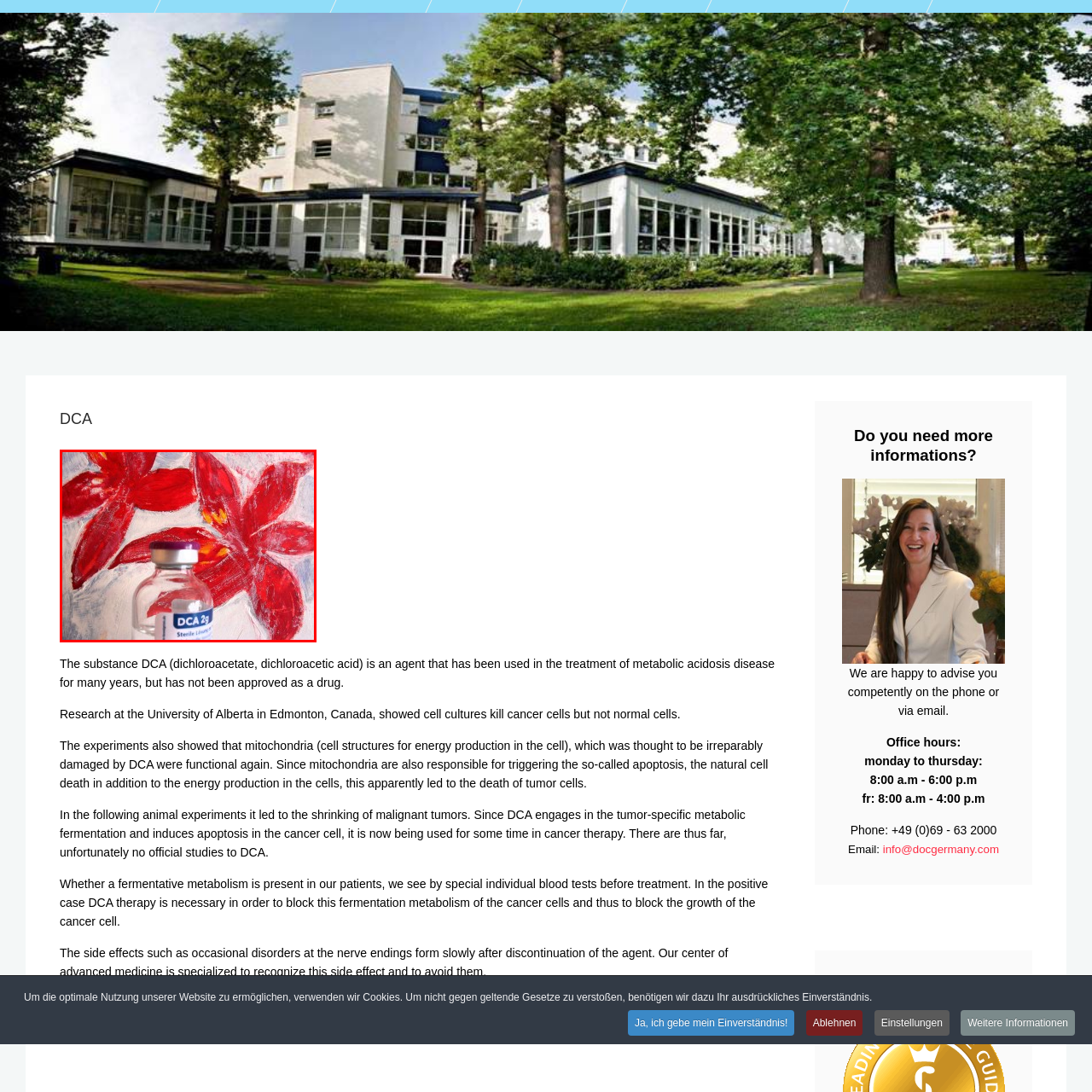Create a detailed narrative of the image inside the red-lined box.

The image features a clear glass vial prominently displayed in the foreground, labeled "DCA 2g" alongside other text indicating it contains a sterile liquid. In the background, a vibrant and artistic depiction of red flowers fills the space, adding a striking contrast to the simplicity of the vial. This visual composition suggests a connection between the DCA (dichloroacetate) substance, which has been explored in cancer therapy, and the symbolism of growth and healing represented by the flowers. The vial's presence may signify medical research efforts related to the treatment of metabolic acidosis and cancer, as indicated by the accompanying text detailing DCA's historical use and therapeutic potentials.